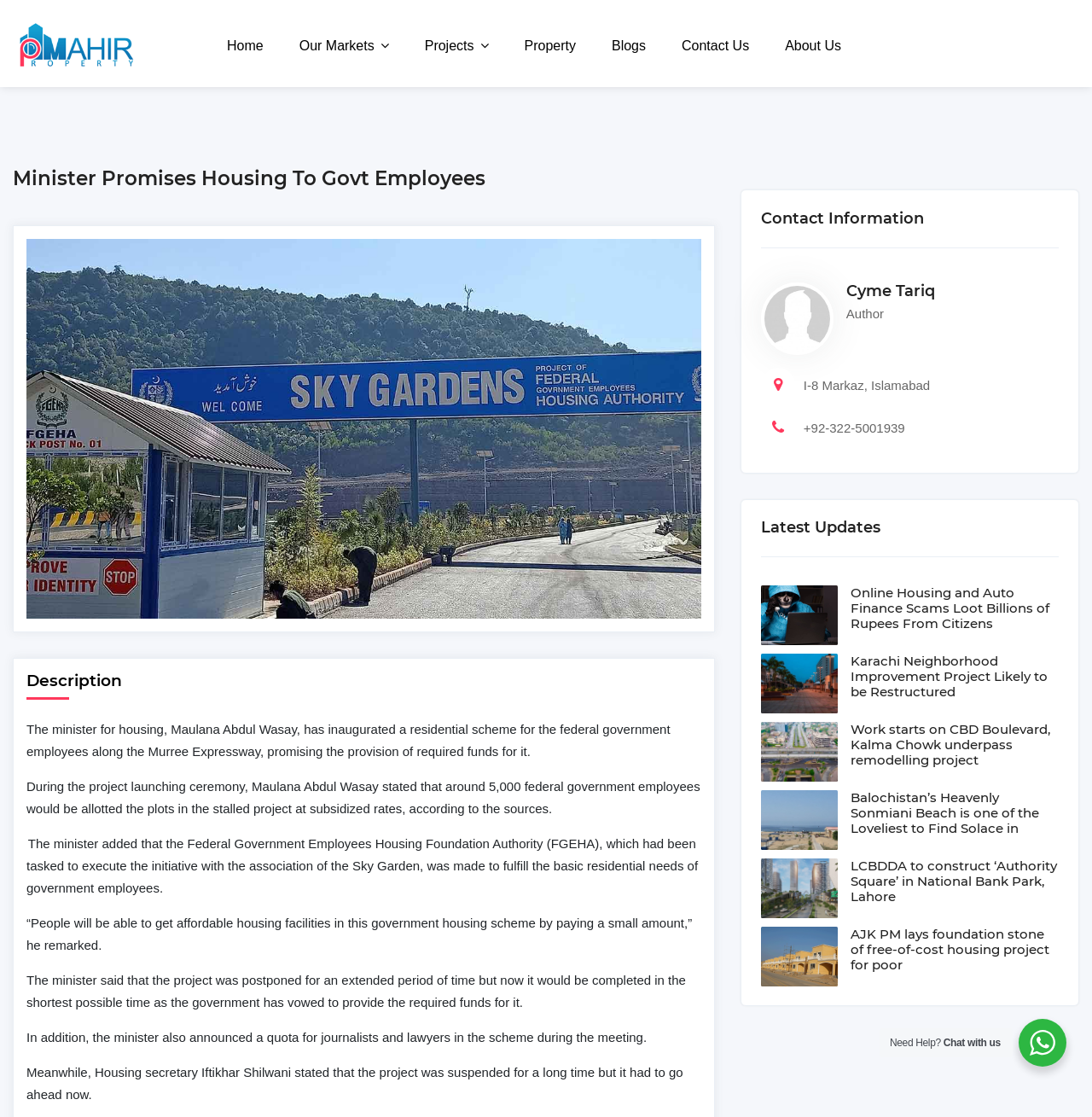Find the bounding box coordinates of the element to click in order to complete the given instruction: "View the latest update 'Online Housing and Auto Finance Scams Loot Billions of Rupees From Citizens'."

[0.779, 0.524, 0.97, 0.565]